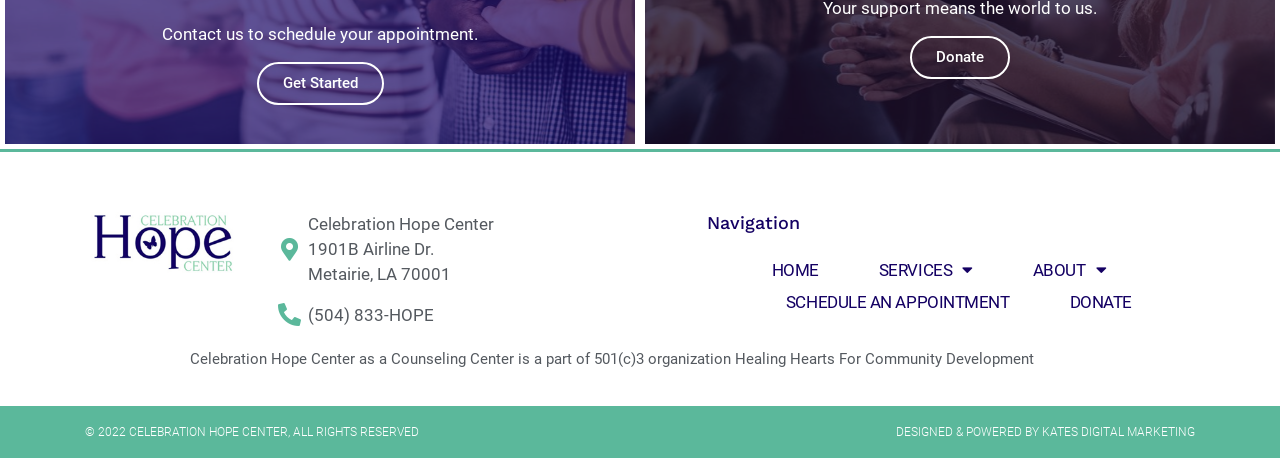Extract the bounding box coordinates for the described element: "alt="Celebration Hope Center Logo"". The coordinates should be represented as four float numbers between 0 and 1: [left, top, right, bottom].

[0.066, 0.463, 0.192, 0.595]